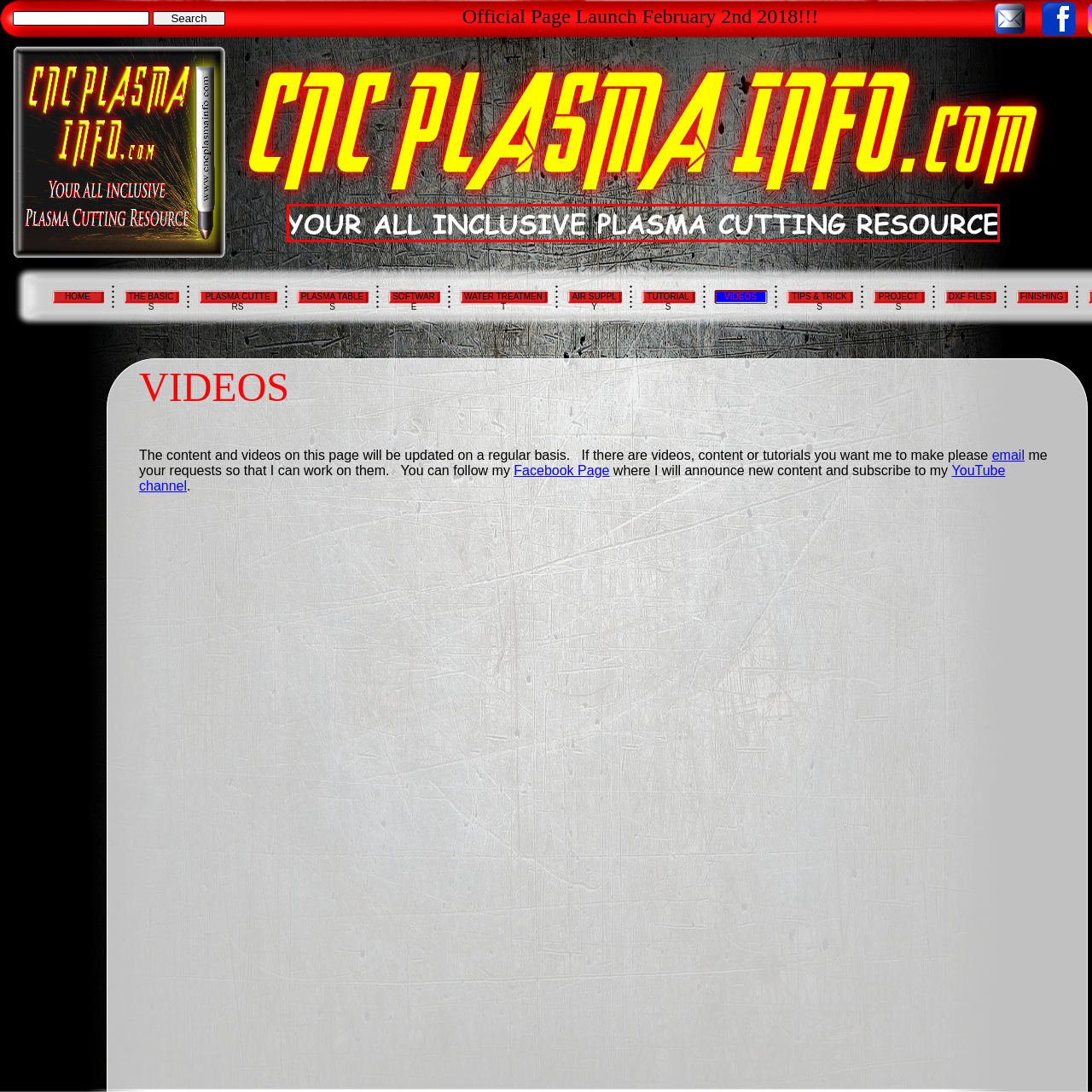Direct your attention to the section marked by the red bounding box and construct a detailed answer to the following question based on the image: What is the style of the typography?

The caption describes the typography as 'bold, stylized', which suggests that the font used is strong and attention-grabbing, with a unique and decorative style that emphasizes the importance of the message.